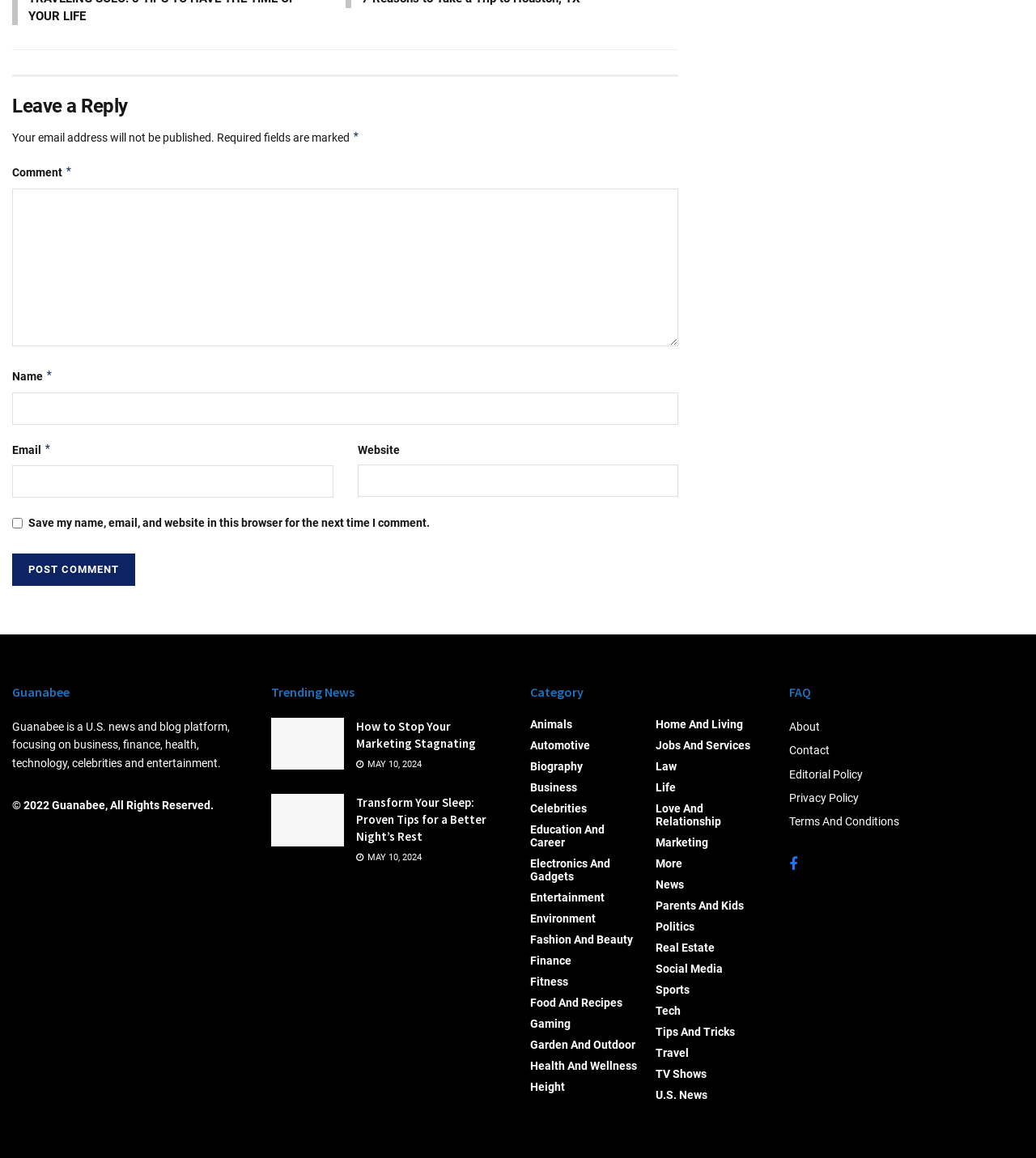What is the purpose of the checkbox 'Save my name, email, and website in this browser for the next time I comment'?
Using the image as a reference, give a one-word or short phrase answer.

Save comment information